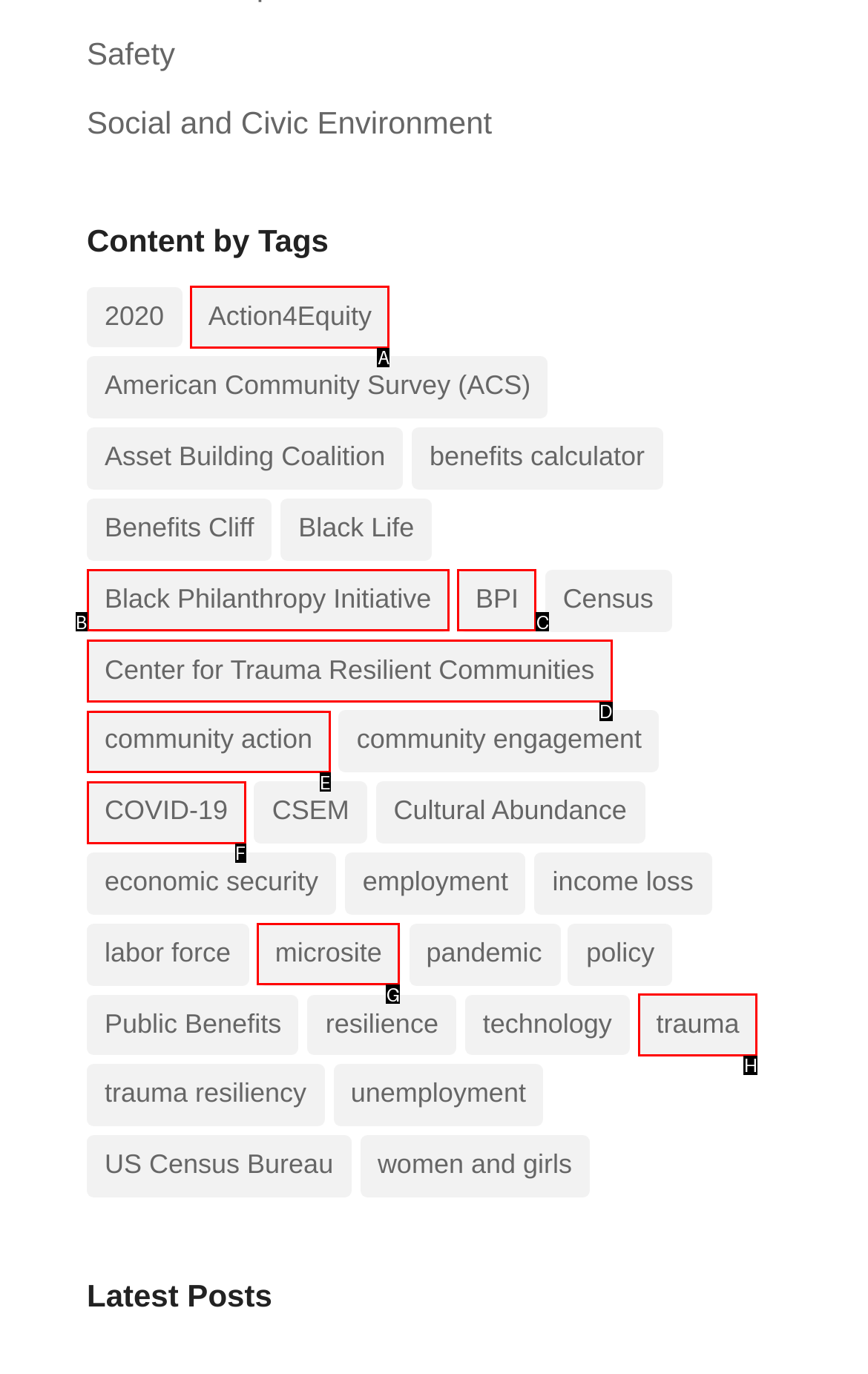Select the letter that corresponds to the UI element described as: Action4Equity
Answer by providing the letter from the given choices.

A